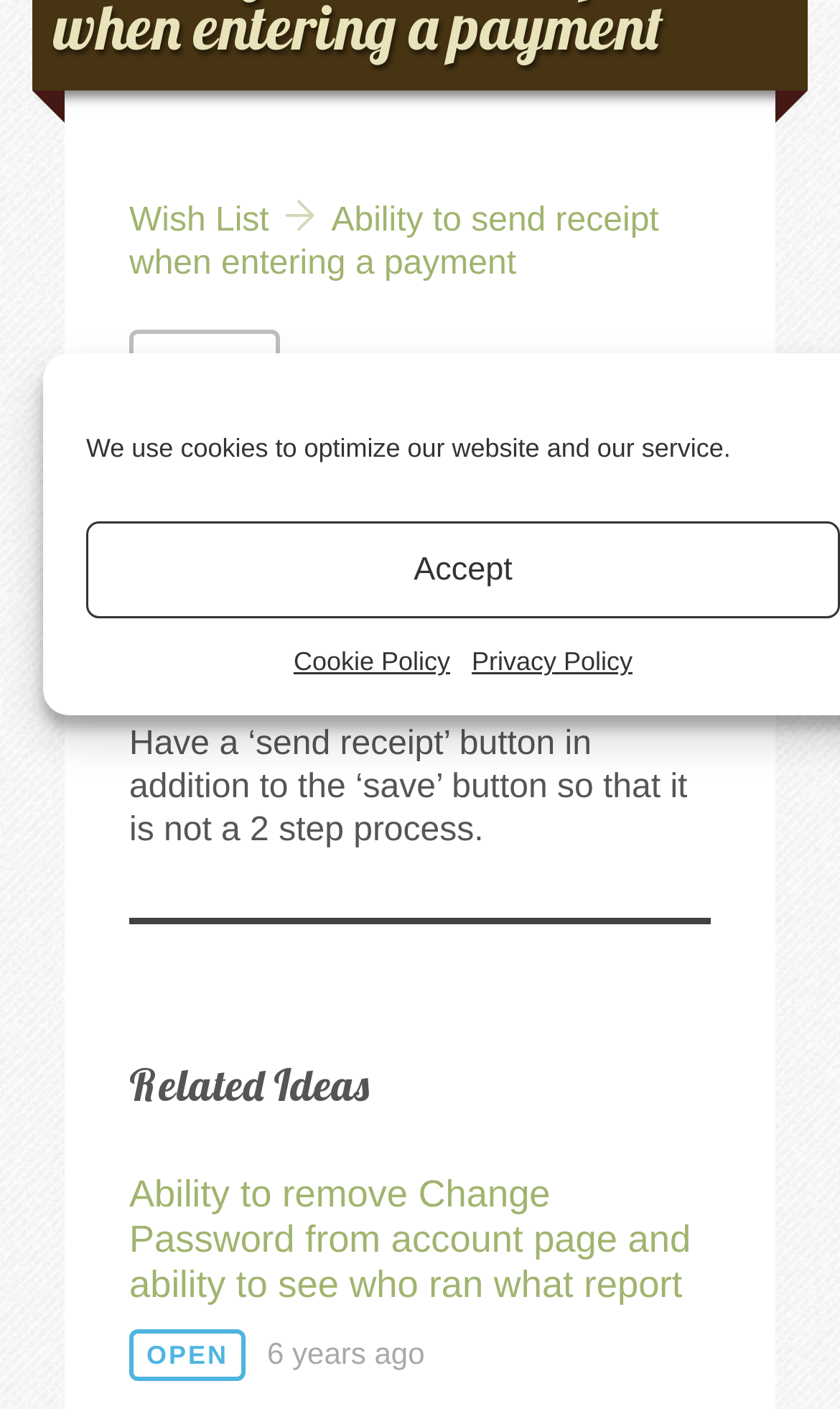Please find the bounding box for the UI component described as follows: "Wish List".

[0.154, 0.143, 0.32, 0.169]